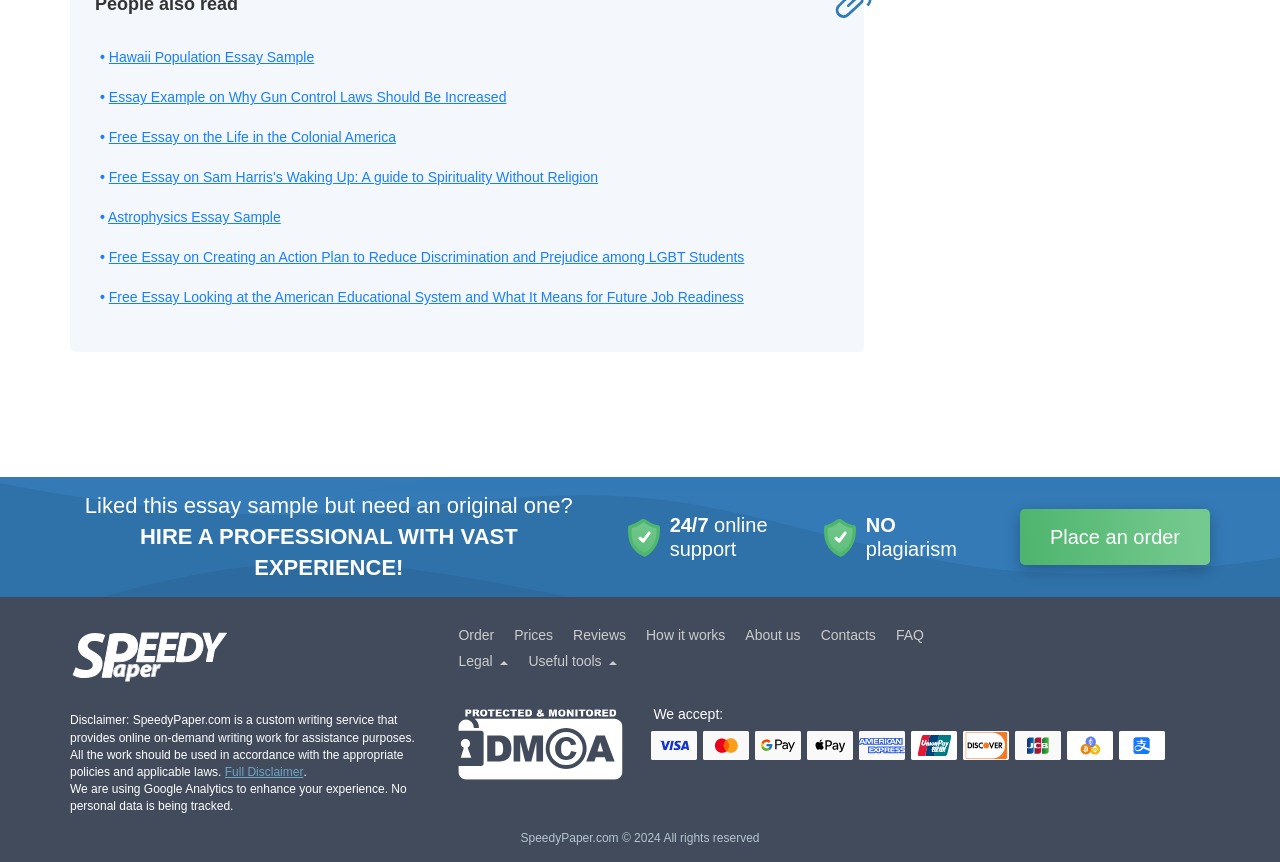Locate the bounding box coordinates of the area where you should click to accomplish the instruction: "Click on the 'Order' link".

[0.35, 0.722, 0.394, 0.752]